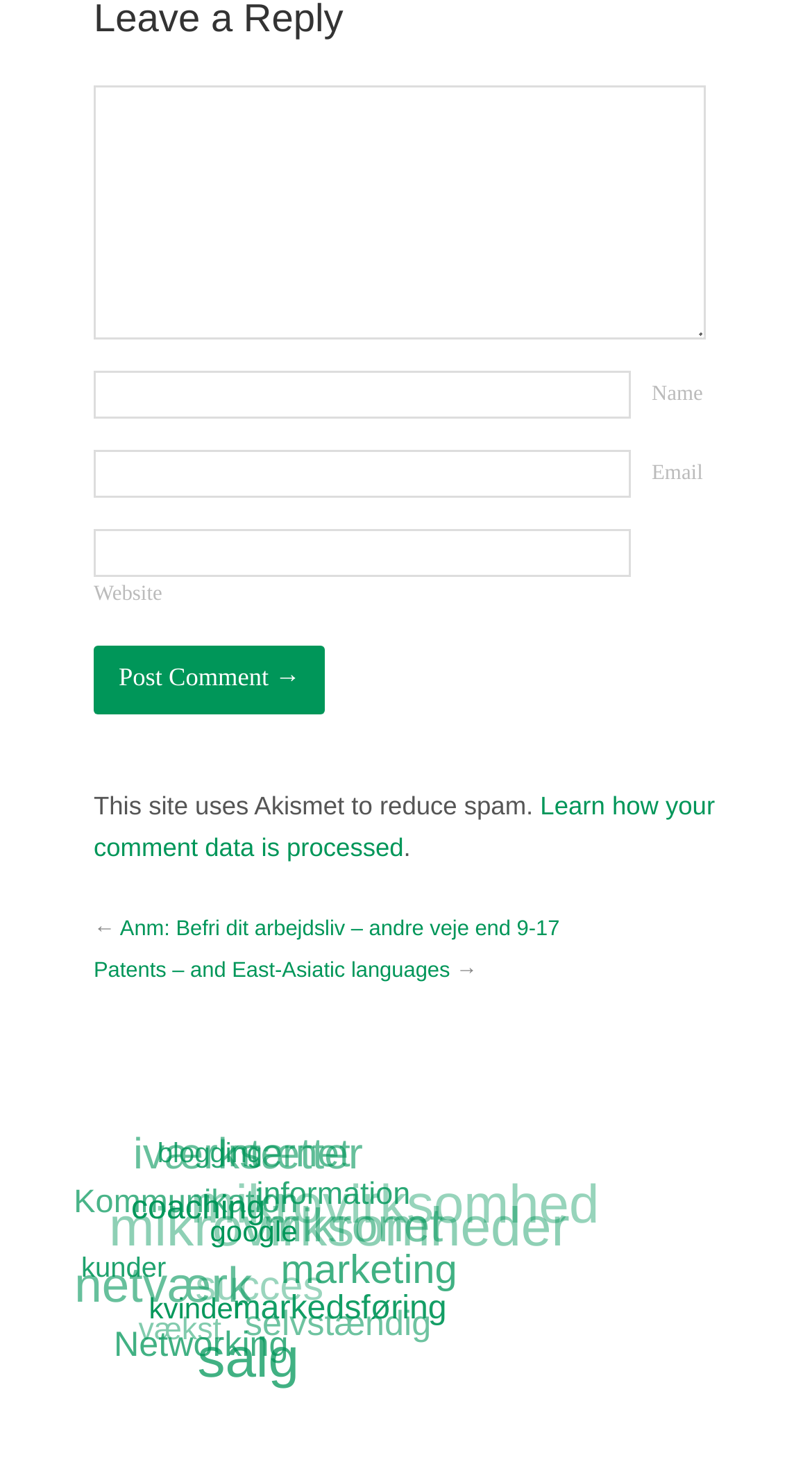Find the bounding box coordinates for the area you need to click to carry out the instruction: "Enter your name". The coordinates should be four float numbers between 0 and 1, indicated as [left, top, right, bottom].

[0.115, 0.254, 0.777, 0.287]